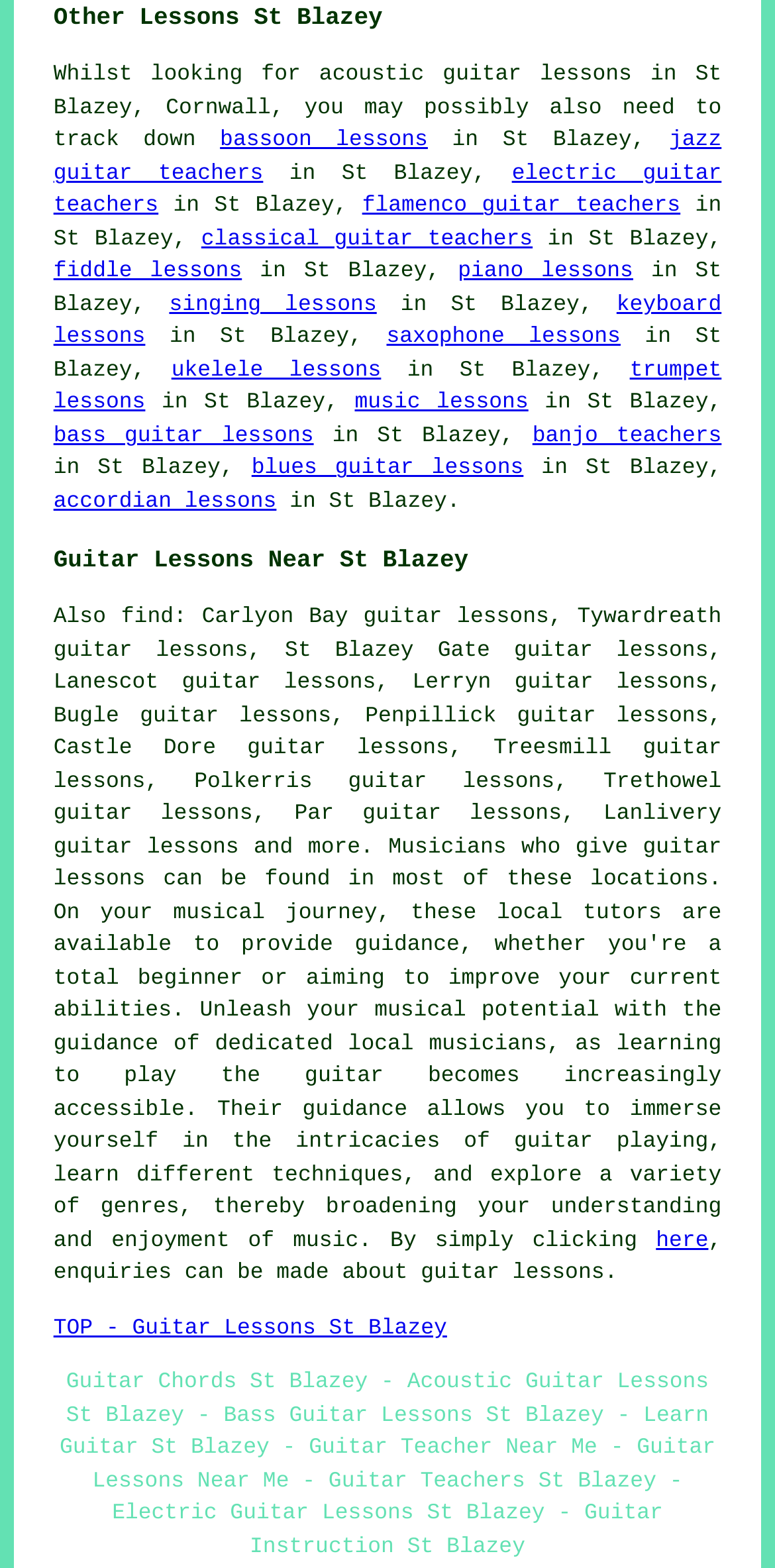Find the bounding box coordinates for the HTML element described in this sentence: "banjo teachers". Provide the coordinates as four float numbers between 0 and 1, in the format [left, top, right, bottom].

[0.687, 0.271, 0.931, 0.286]